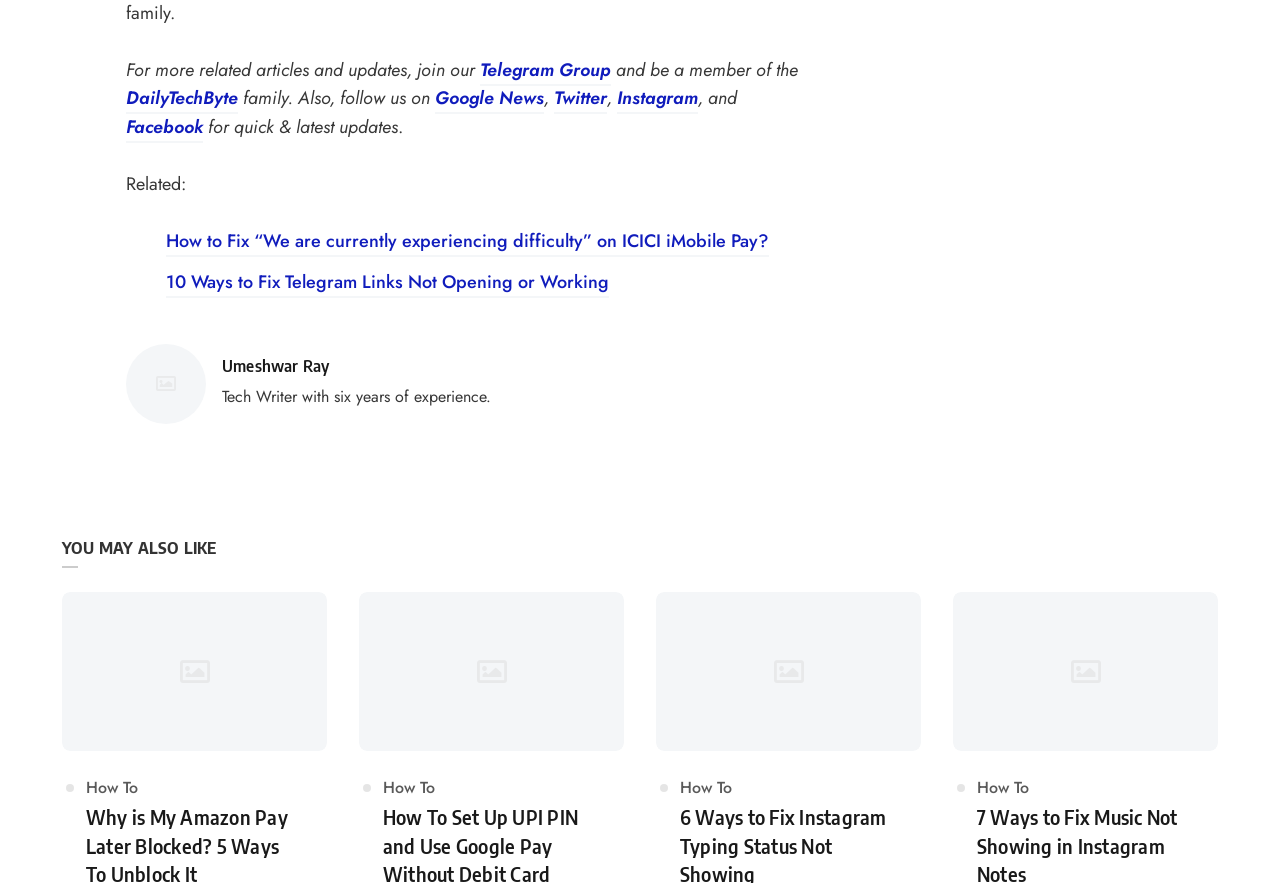Provide the bounding box coordinates of the area you need to click to execute the following instruction: "Read article about fixing Instagram Typing Not Showing".

[0.512, 0.671, 0.72, 0.851]